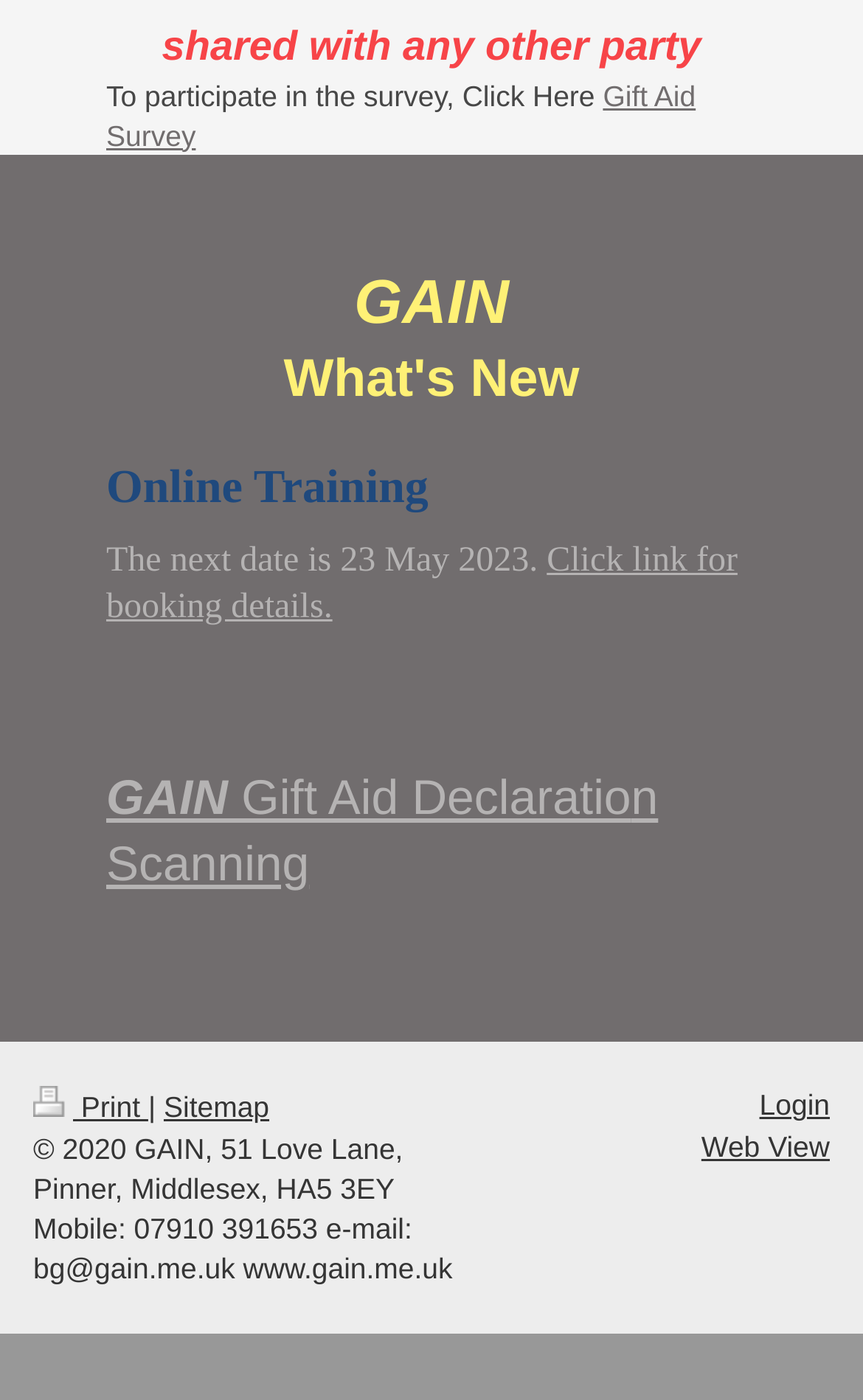Given the element description: "GAIN Gift Aid Declaratio", predict the bounding box coordinates of the UI element it refers to, using four float numbers between 0 and 1, i.e., [left, top, right, bottom].

[0.123, 0.55, 0.731, 0.59]